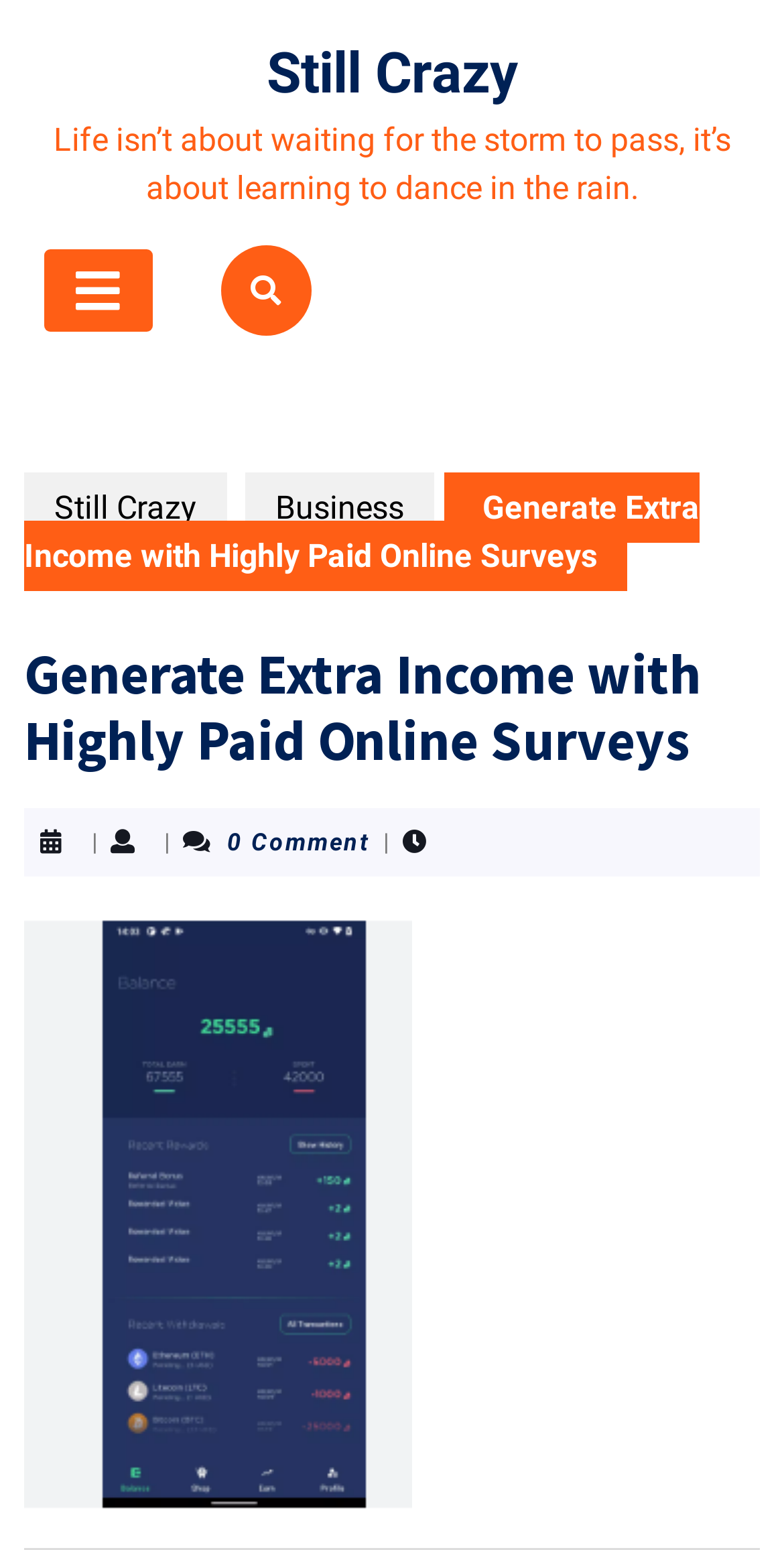Given the element description, predict the bounding box coordinates in the format (top-left x, top-left y, bottom-right x, bottom-right y). Make sure all values are between 0 and 1. Here is the element description: Business

[0.313, 0.305, 0.554, 0.35]